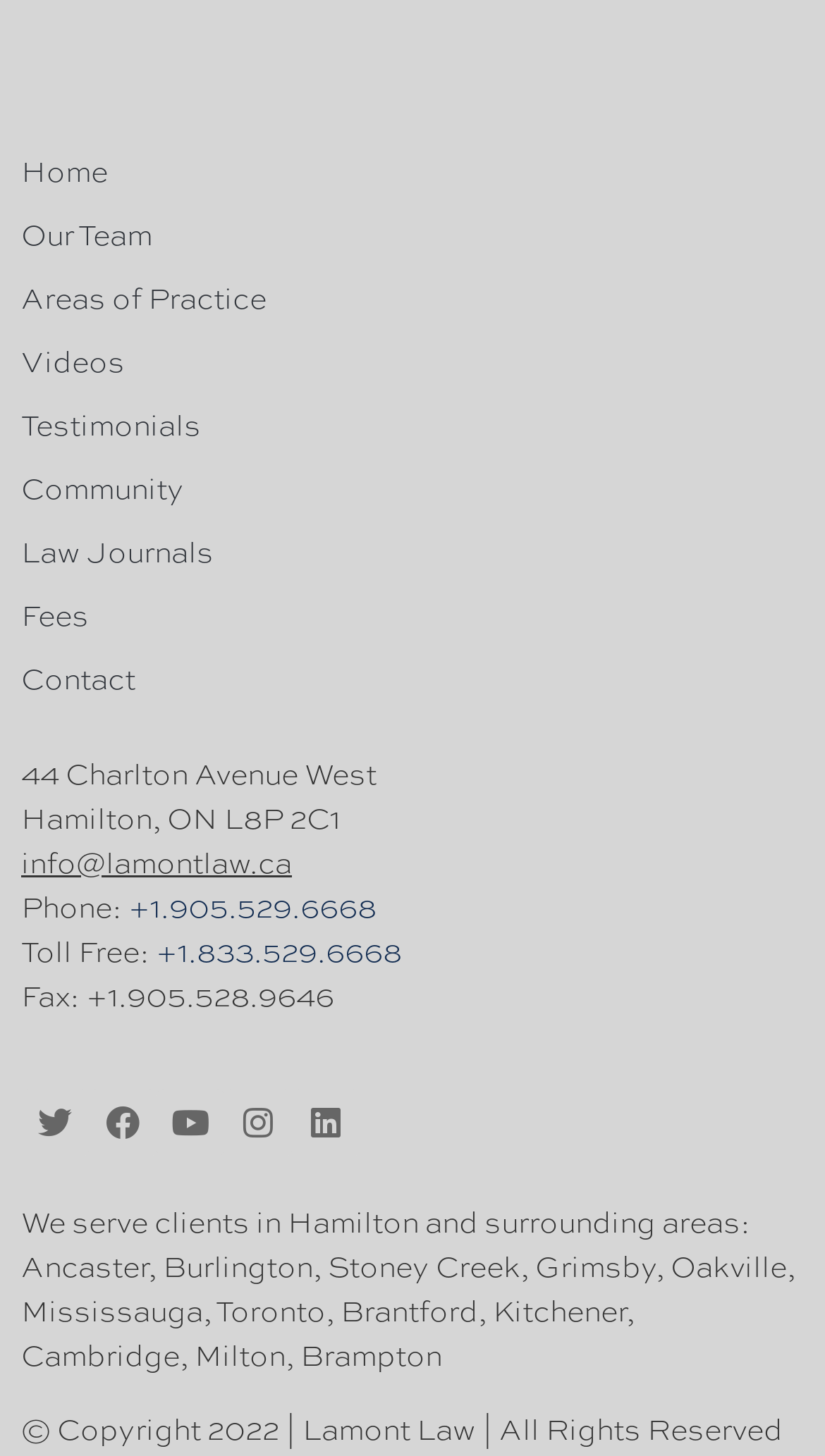Specify the bounding box coordinates of the element's region that should be clicked to achieve the following instruction: "Send a fax to +1.905.528.9646". The bounding box coordinates consist of four float numbers between 0 and 1, in the format [left, top, right, bottom].

[0.026, 0.667, 0.405, 0.696]